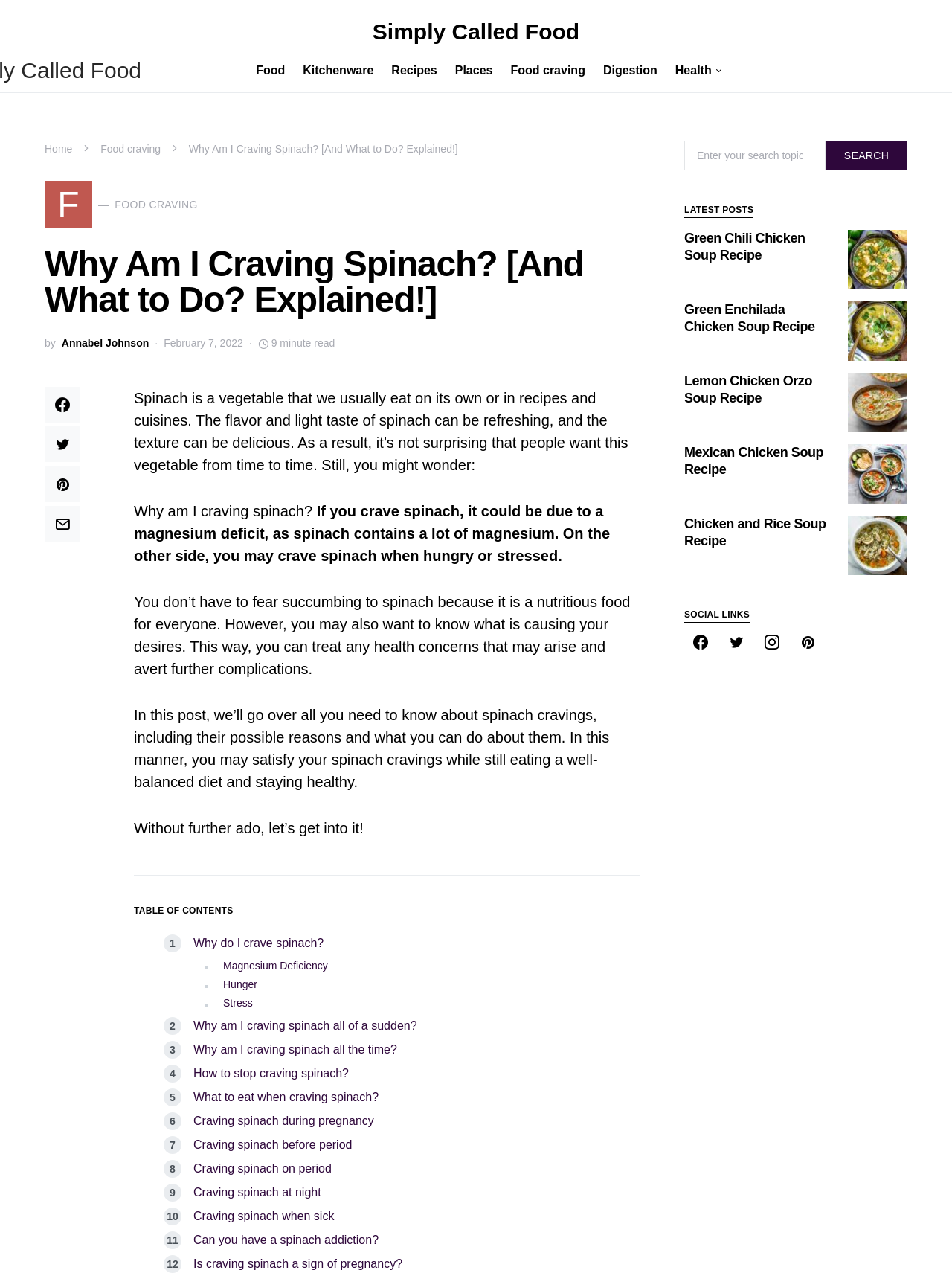Locate the bounding box coordinates for the element described below: "Craving spinach before period". The coordinates must be four float values between 0 and 1, formatted as [left, top, right, bottom].

[0.203, 0.894, 0.37, 0.904]